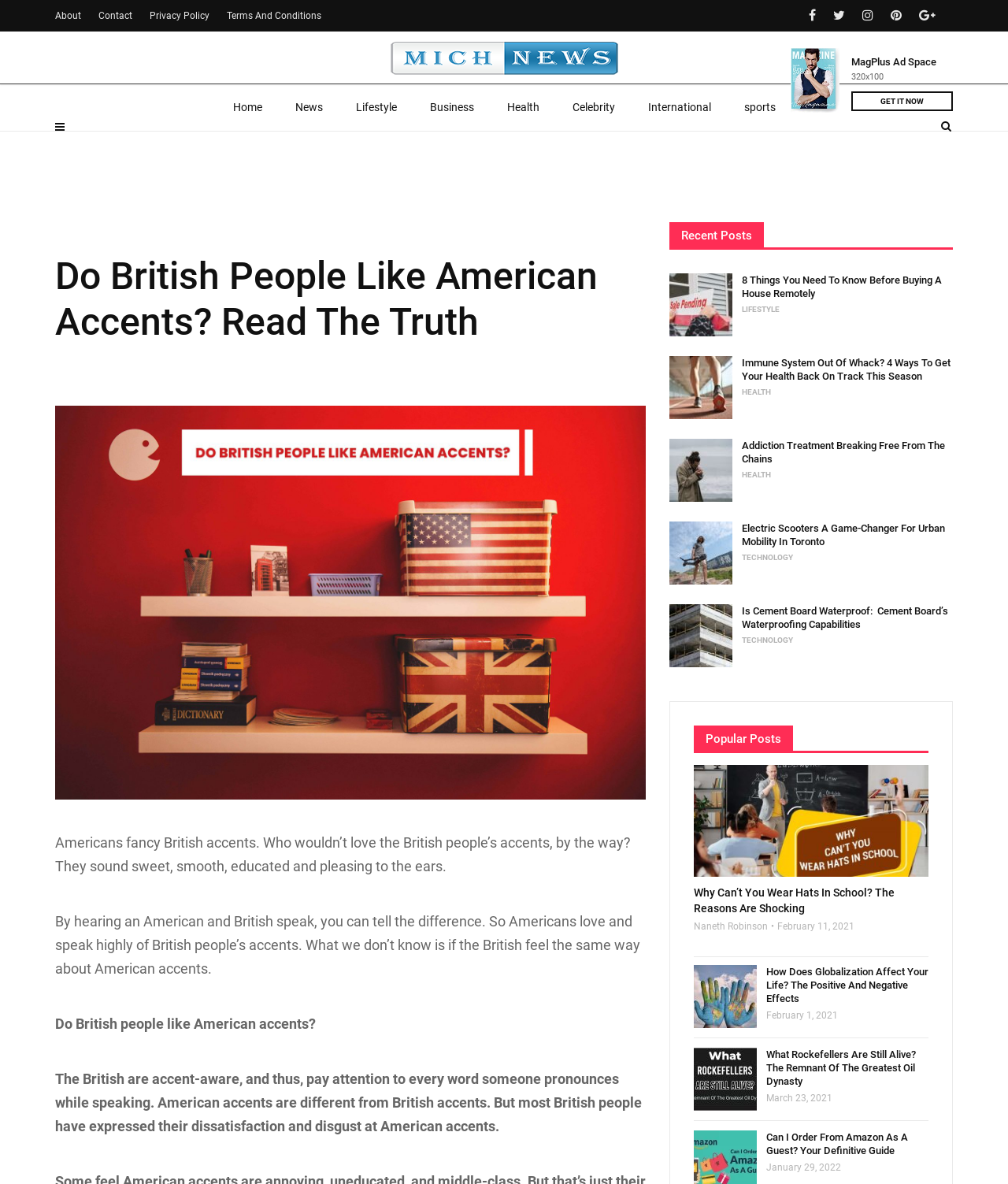Utilize the details in the image to thoroughly answer the following question: What is the date of the article 'How Does Globalization Affect Your Life?'

I found the article 'How Does Globalization Affect Your Life?' in the 'Popular Posts' section, and next to it, there is a static text 'February 1, 2021', which indicates the date of the article.